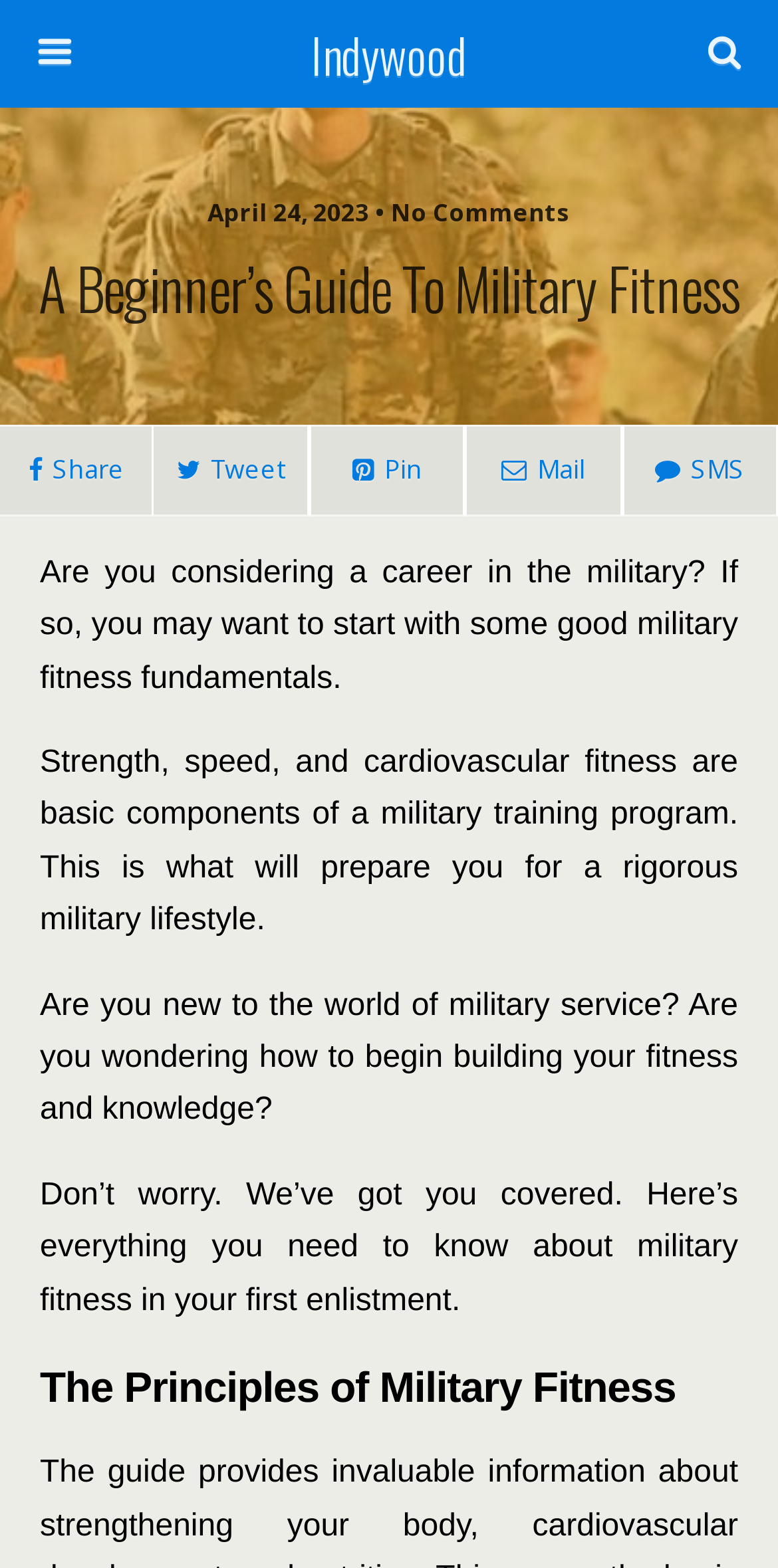What are the basic components of a military training program?
Give a comprehensive and detailed explanation for the question.

According to the static text element 'Strength, speed, and cardiovascular fitness are basic components of a military training program. This is what will prepare you for a rigorous military lifestyle.', the basic components of a military training program are strength, speed, and cardiovascular fitness.